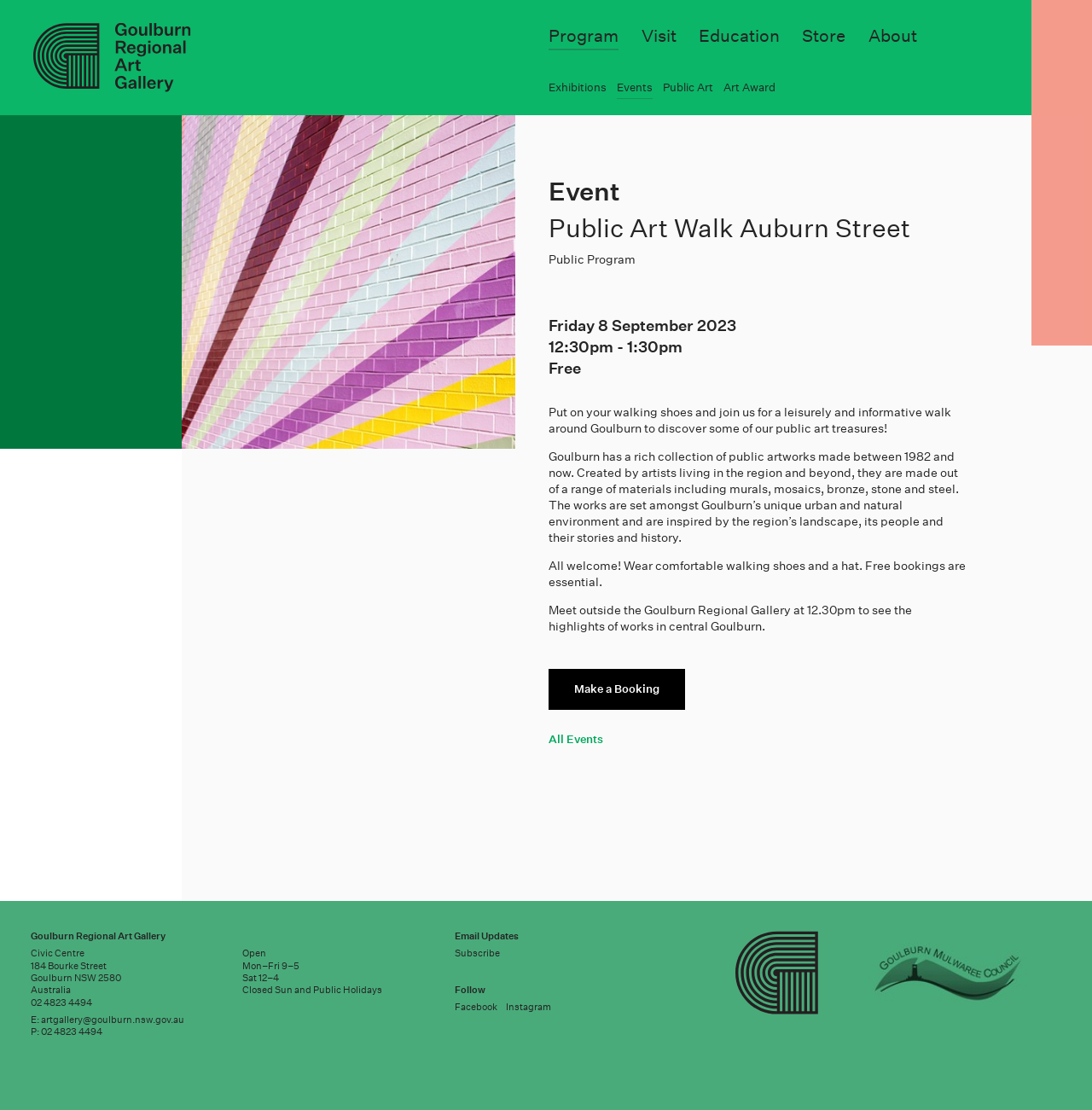Find the bounding box coordinates of the area to click in order to follow the instruction: "Visit the 'Exhibitions' page".

[0.502, 0.072, 0.556, 0.086]